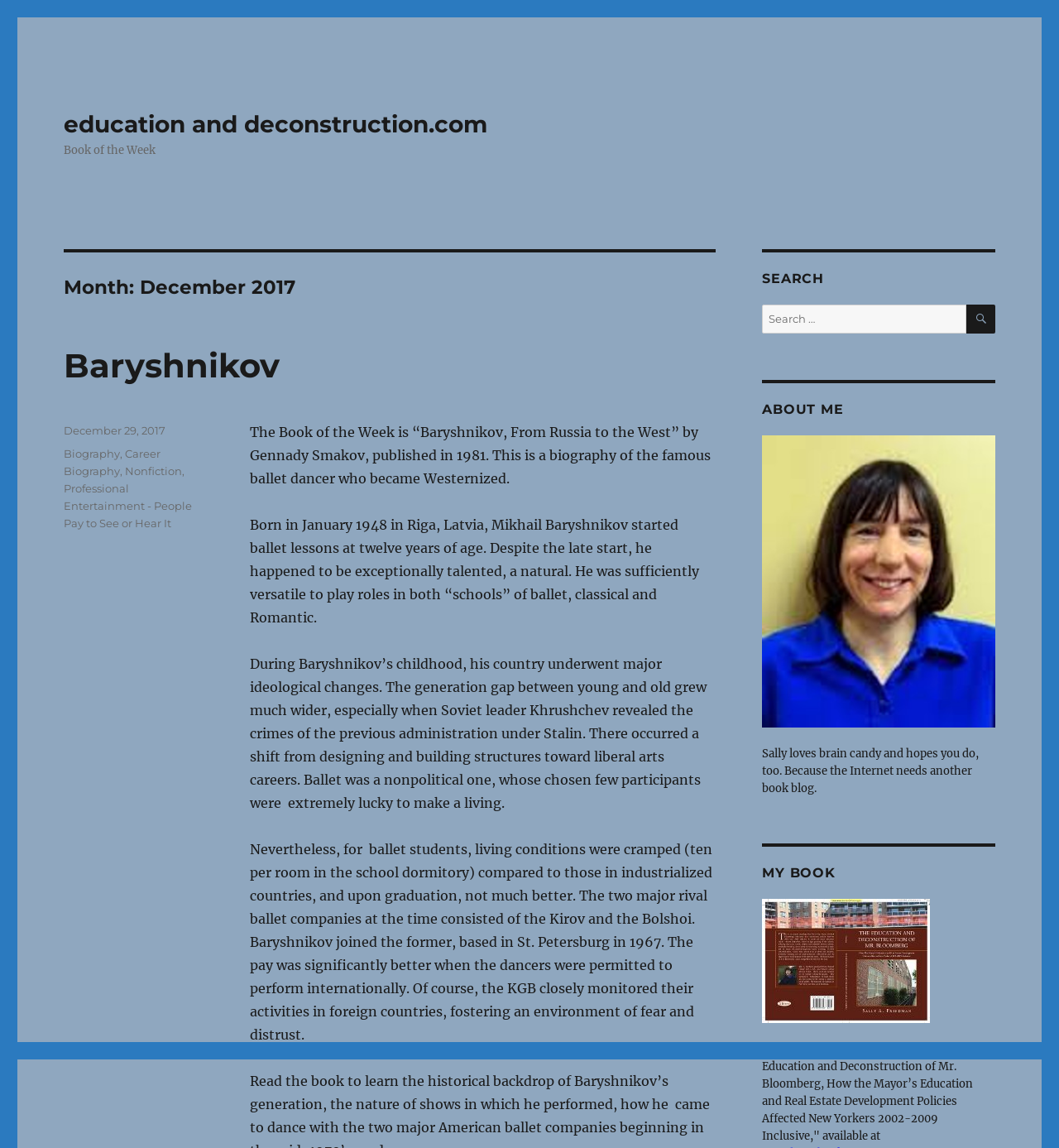Your task is to extract the text of the main heading from the webpage.

Month: December 2017